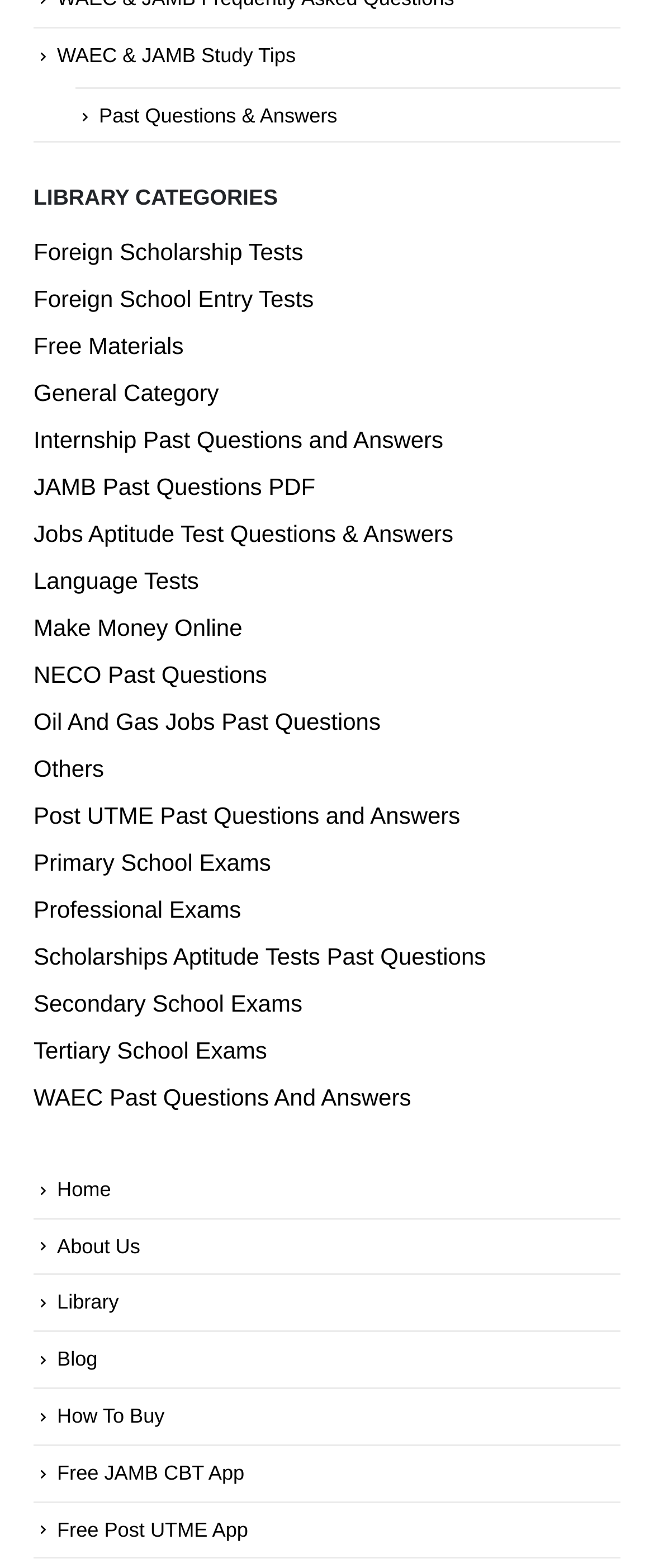Answer the following query with a single word or phrase:
What type of exams are 'Post UTME Past Questions and Answers' related to?

University exams